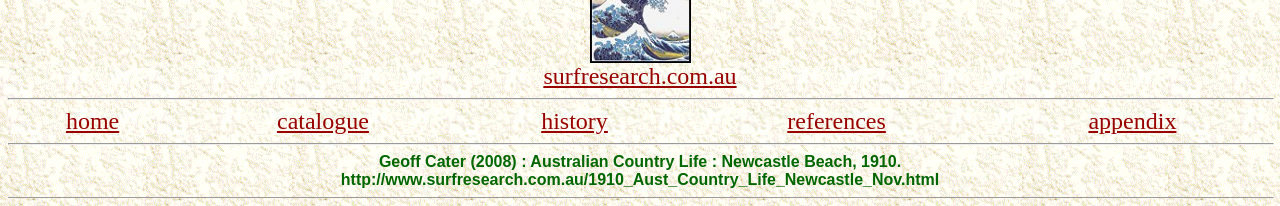Could you find the bounding box coordinates of the clickable area to complete this instruction: "Read about Australian Country Life"?

[0.296, 0.743, 0.704, 0.825]